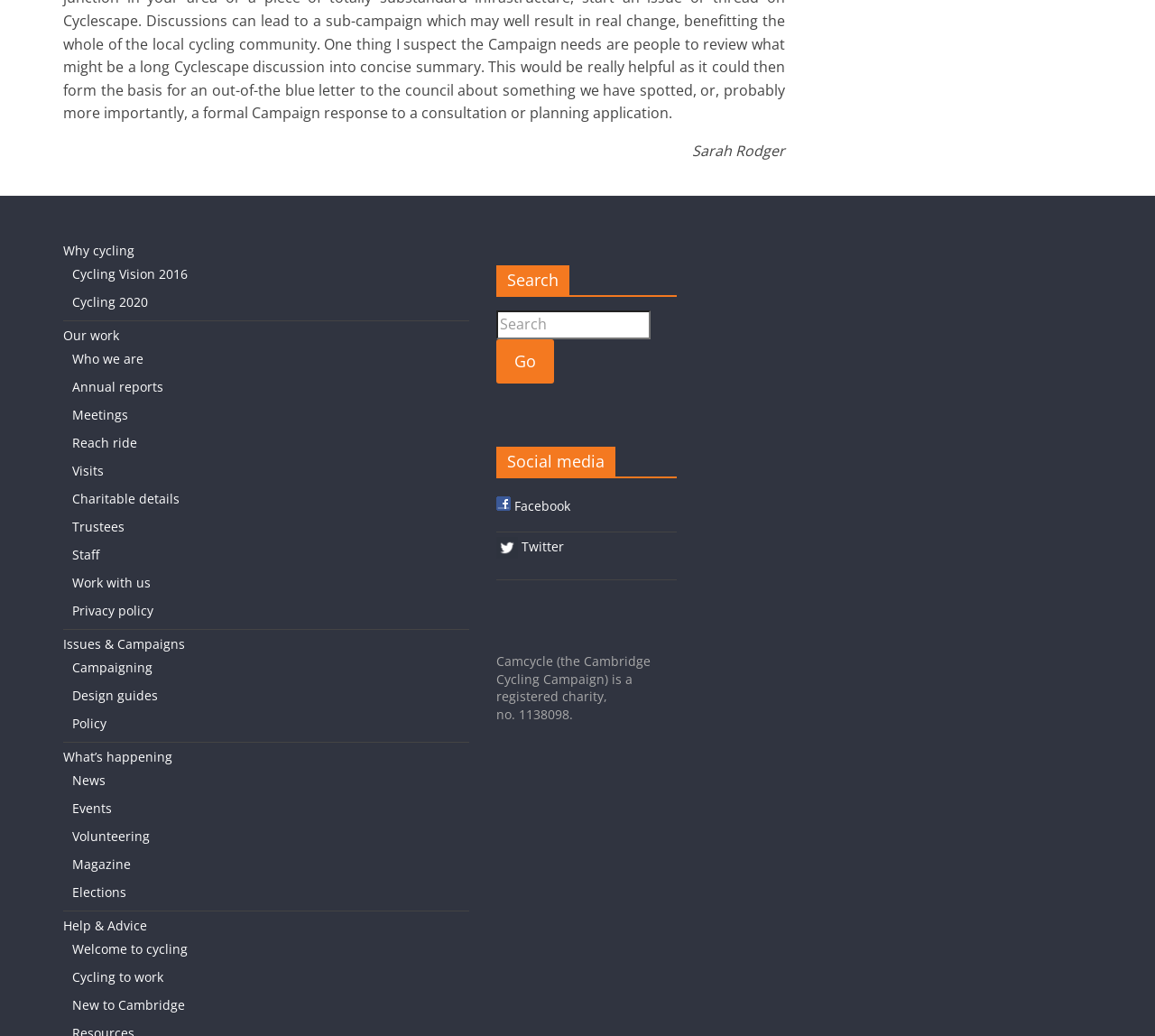What is the main topic of the webpage?
Please provide a single word or phrase as the answer based on the screenshot.

Cycling